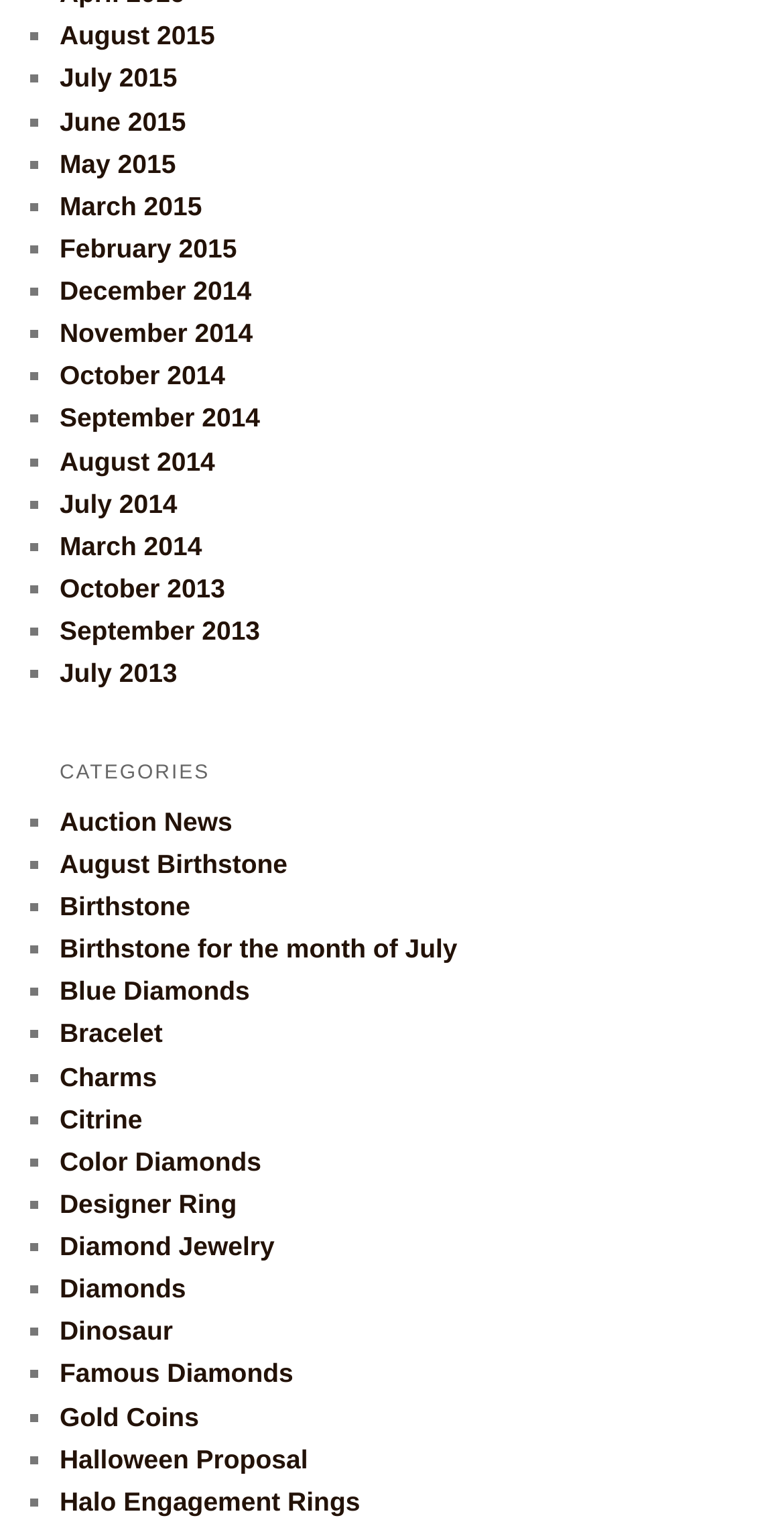What is the first category listed under 'CATEGORIES'?
Using the visual information, reply with a single word or short phrase.

Auction News